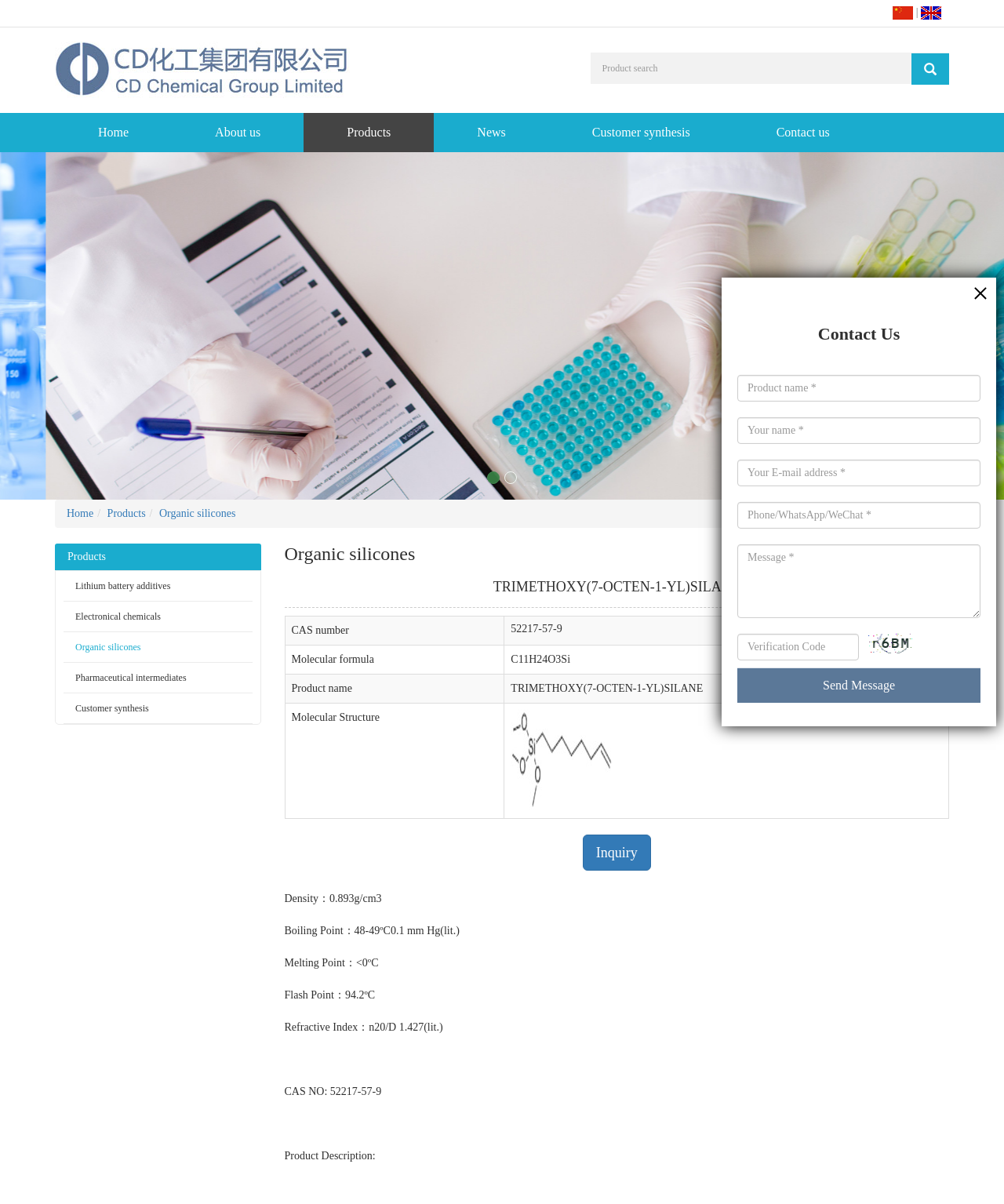Given the description of a UI element: "FFord Festival", identify the bounding box coordinates of the matching element in the webpage screenshot.

None